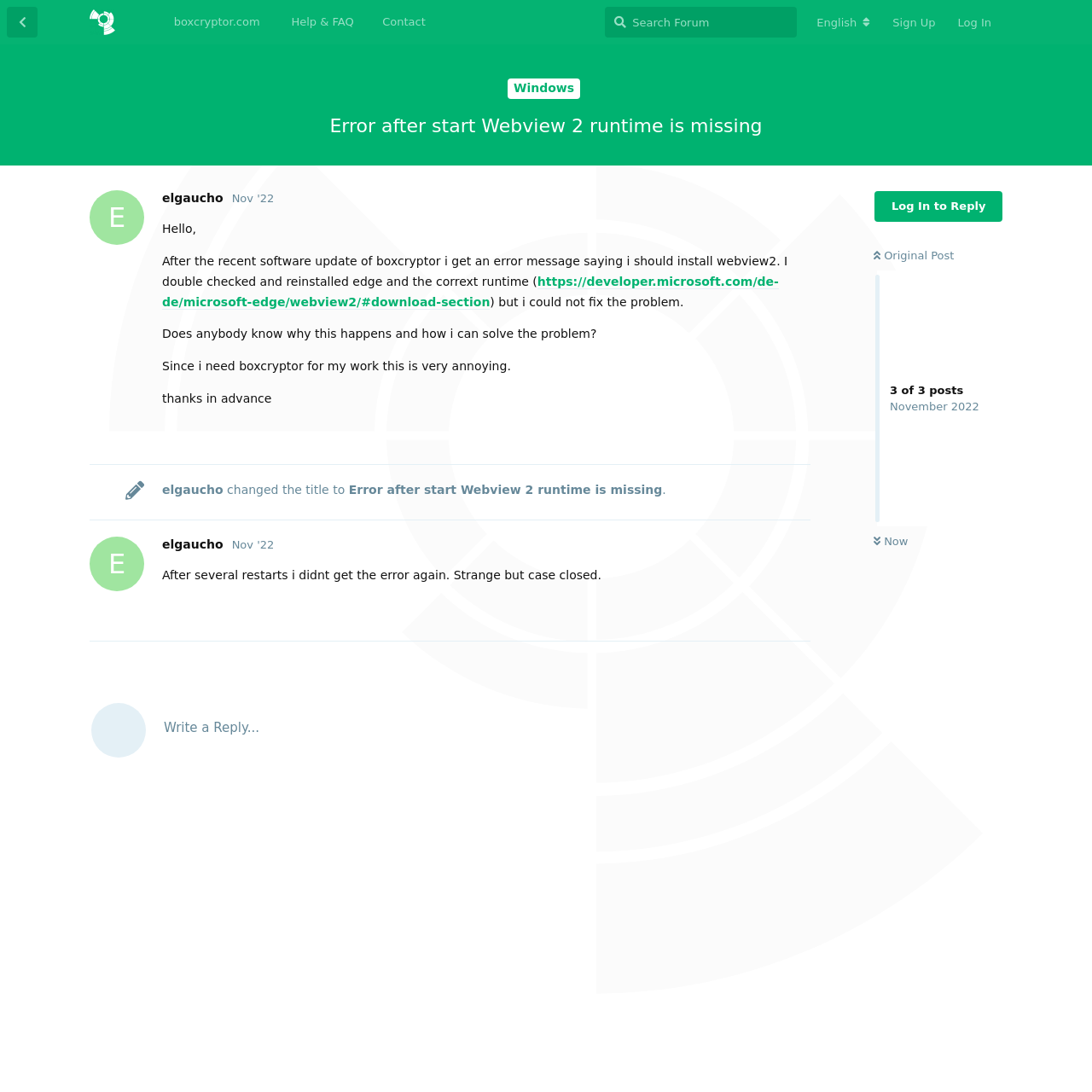Please indicate the bounding box coordinates for the clickable area to complete the following task: "Search in the forum". The coordinates should be specified as four float numbers between 0 and 1, i.e., [left, top, right, bottom].

[0.554, 0.006, 0.73, 0.034]